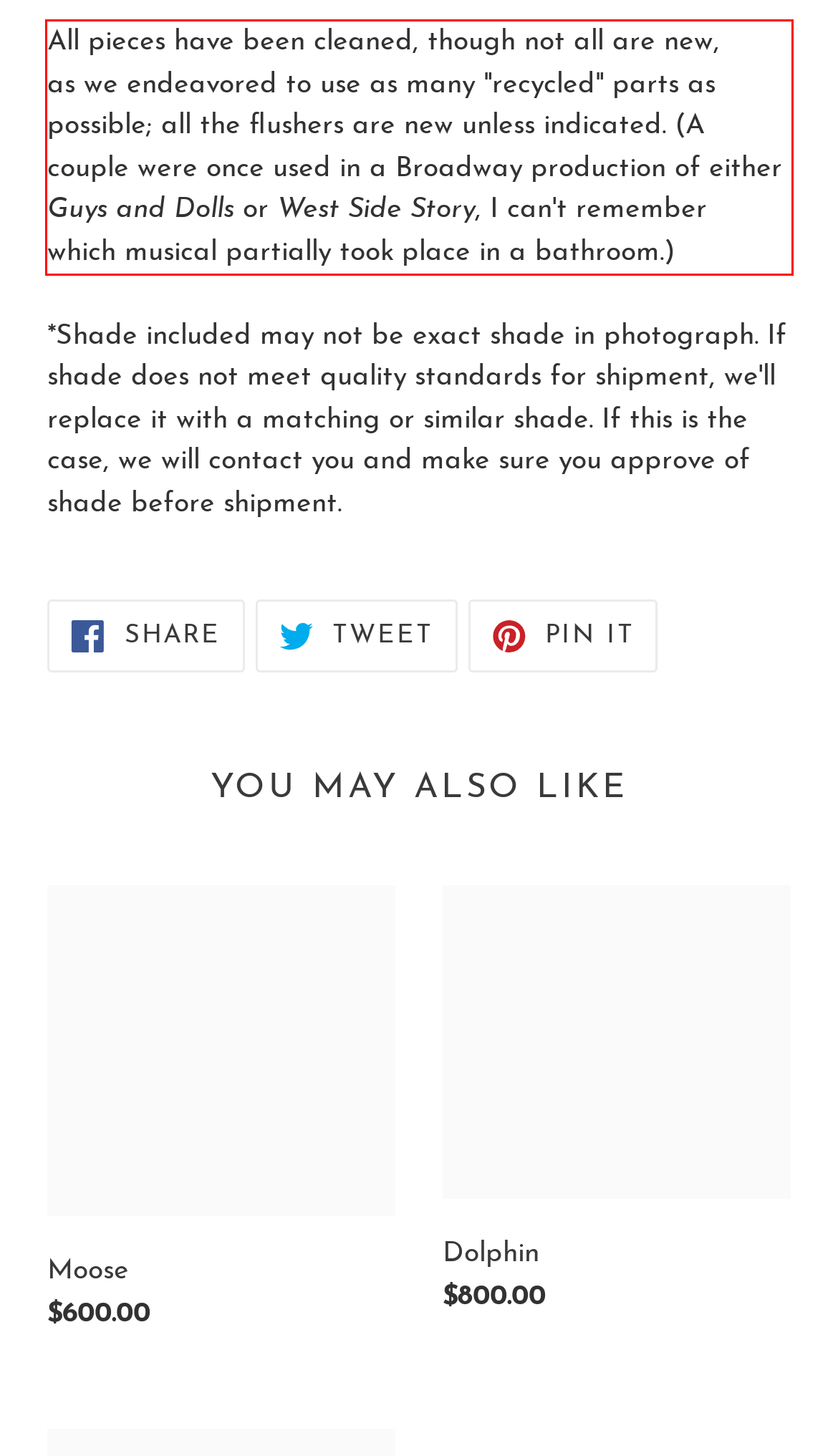Look at the provided screenshot of the webpage and perform OCR on the text within the red bounding box.

All pieces have been cleaned, though not all are new, as we endeavored to use as many "recycled" parts as possible; all the flushers are new unless indicated. (A couple were once used in a Broadway production of either Guys and Dolls or West Side Story, I can't remember which musical partially took place in a bathroom.)